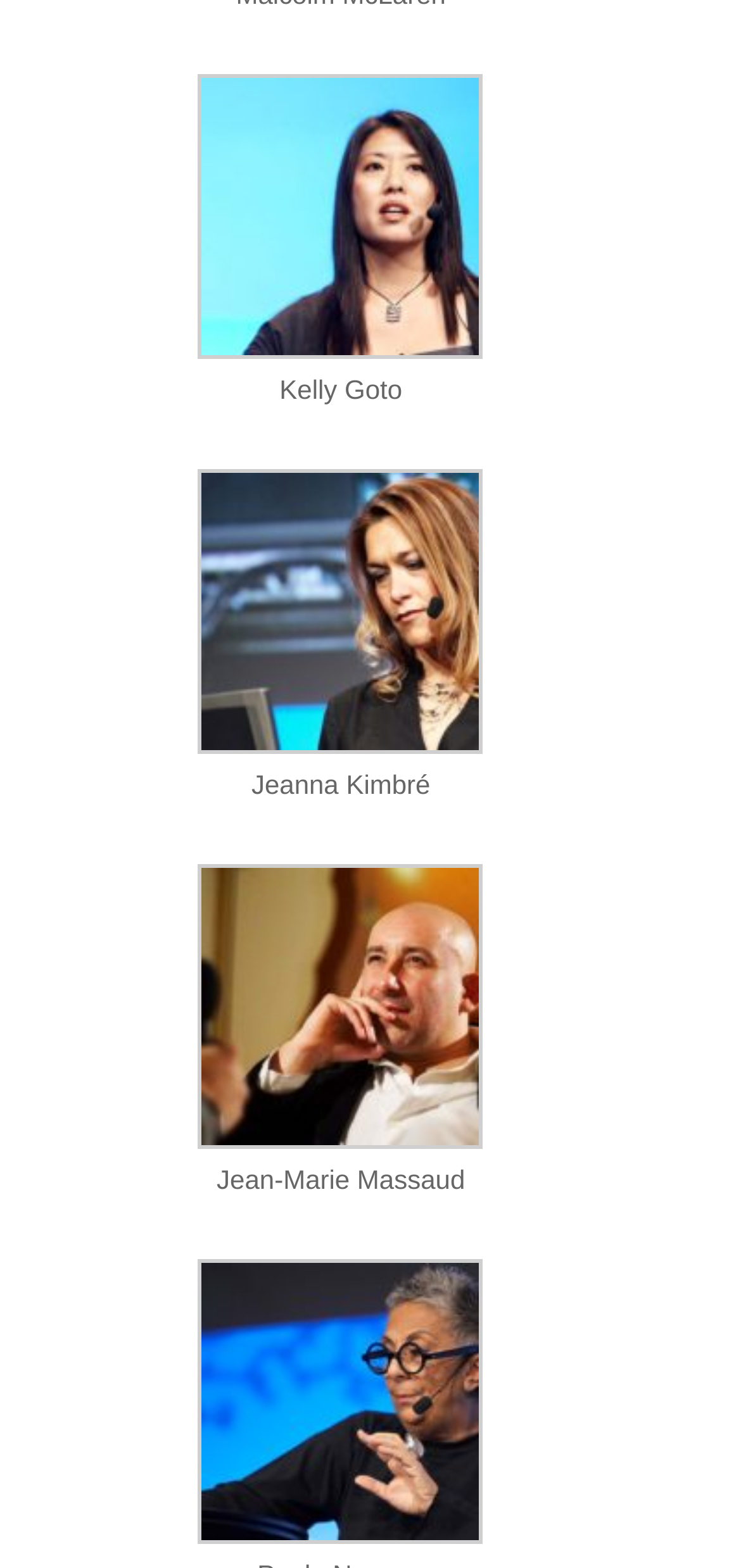Please determine the bounding box coordinates for the UI element described here. Use the format (top-left x, top-left y, bottom-right x, bottom-right y) with values bounded between 0 and 1: aria-describedby="rpbt-related-gallery-1-683"

[0.1, 0.803, 0.82, 0.992]